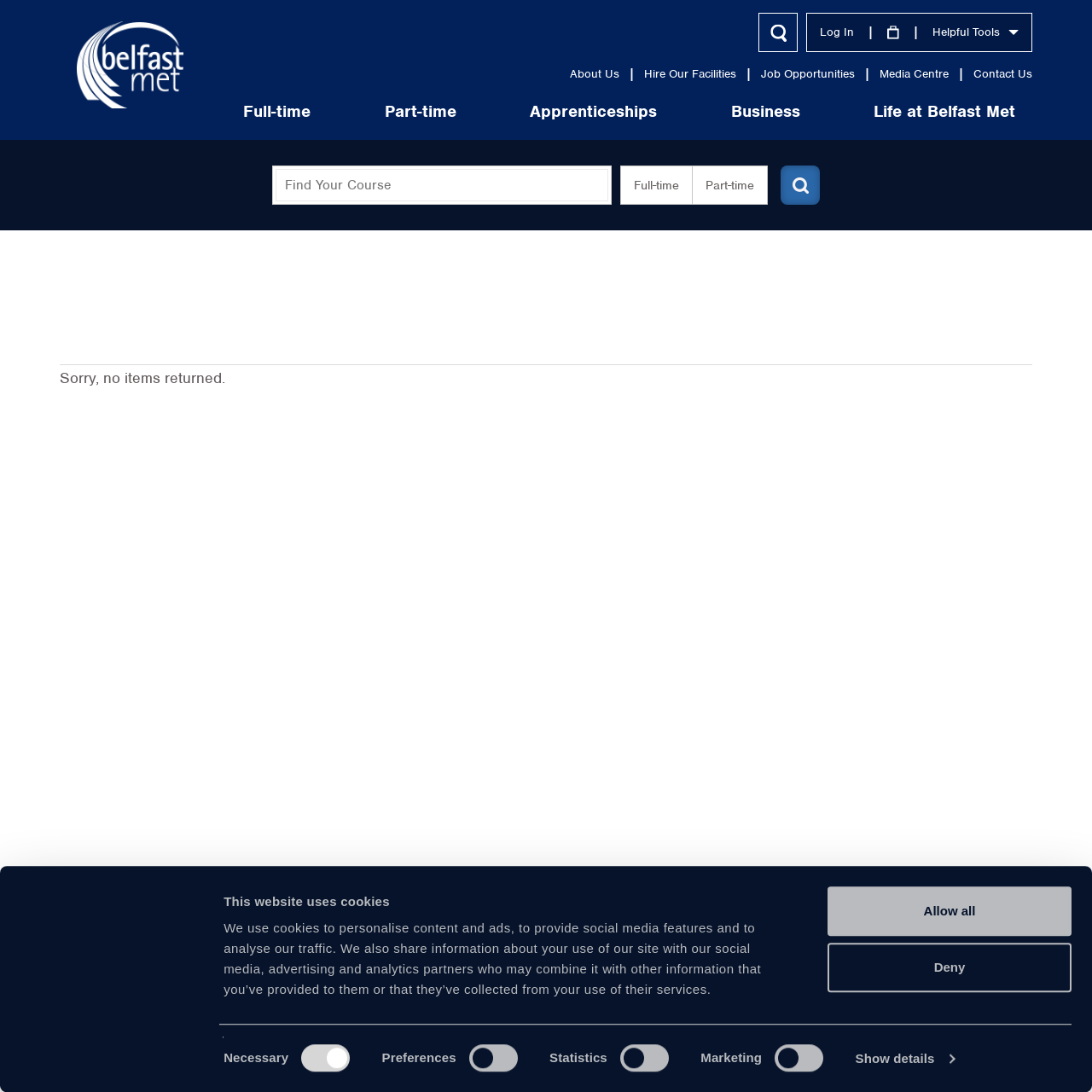Please mark the clickable region by giving the bounding box coordinates needed to complete this instruction: "Click the 'Allow all' button".

[0.758, 0.812, 0.981, 0.857]